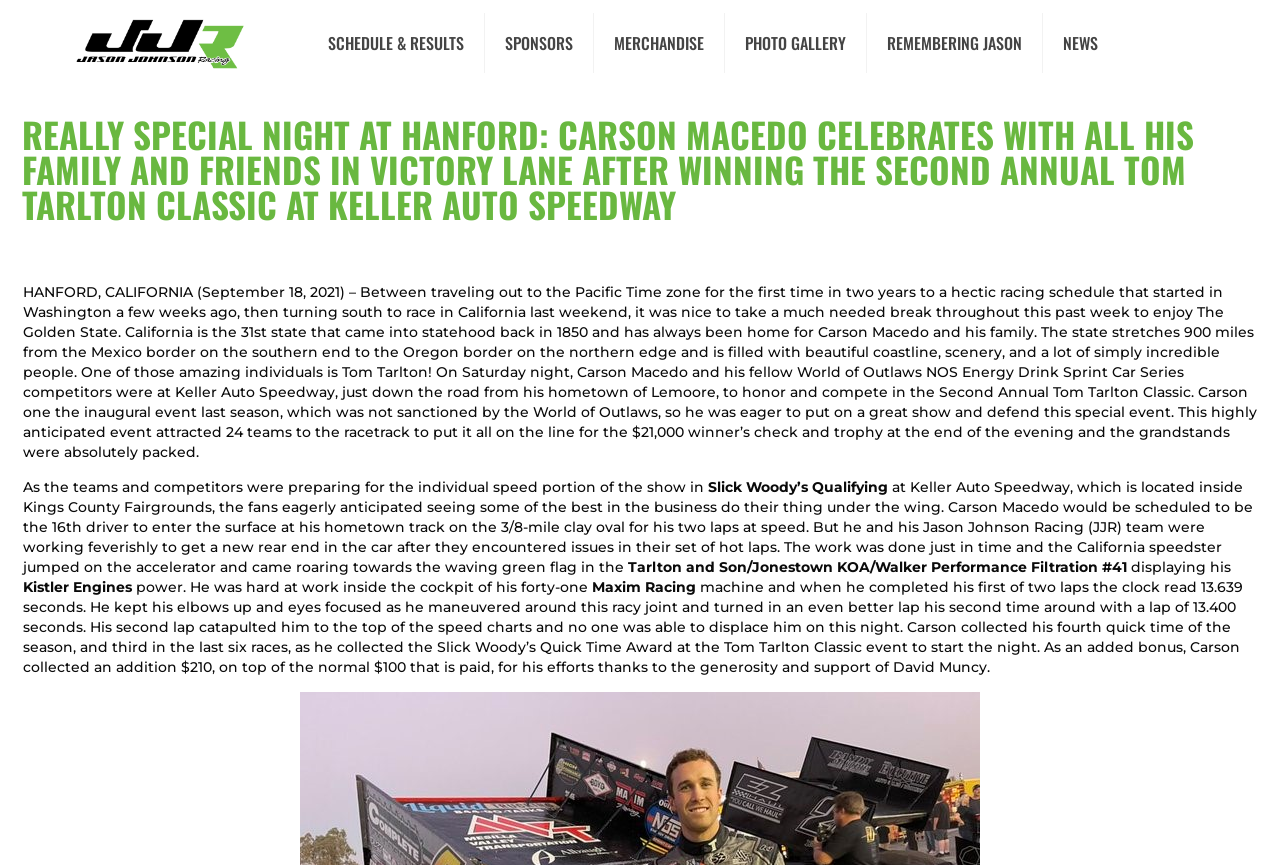What is the name of the speedway where the event took place?
Using the image, answer in one word or phrase.

Keller Auto Speedway